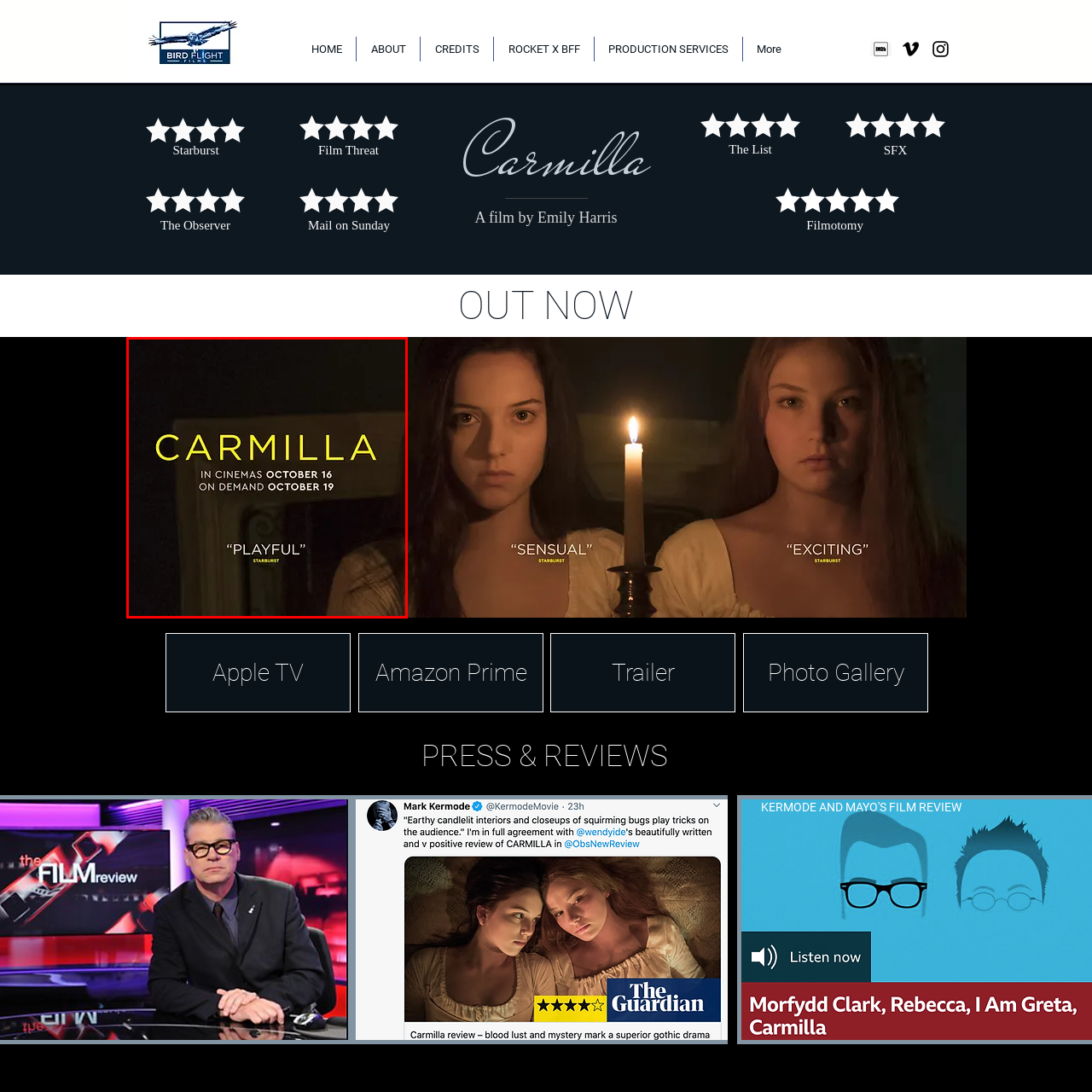Refer to the section enclosed in the red box, When will the film be in cinemas? Please answer briefly with a single word or phrase.

October 16